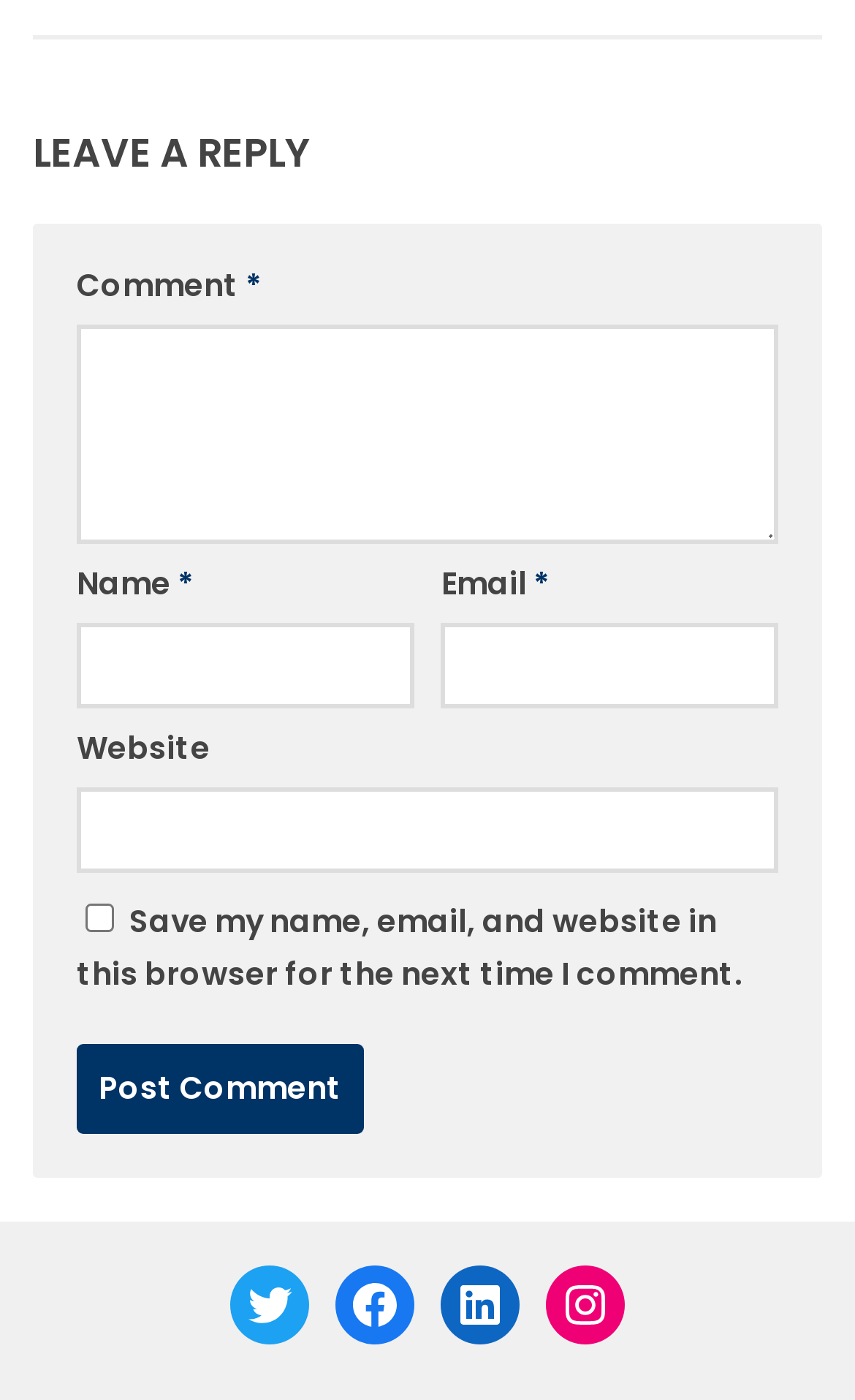Identify the bounding box for the element characterized by the following description: "+1 (855) 833-6363".

None